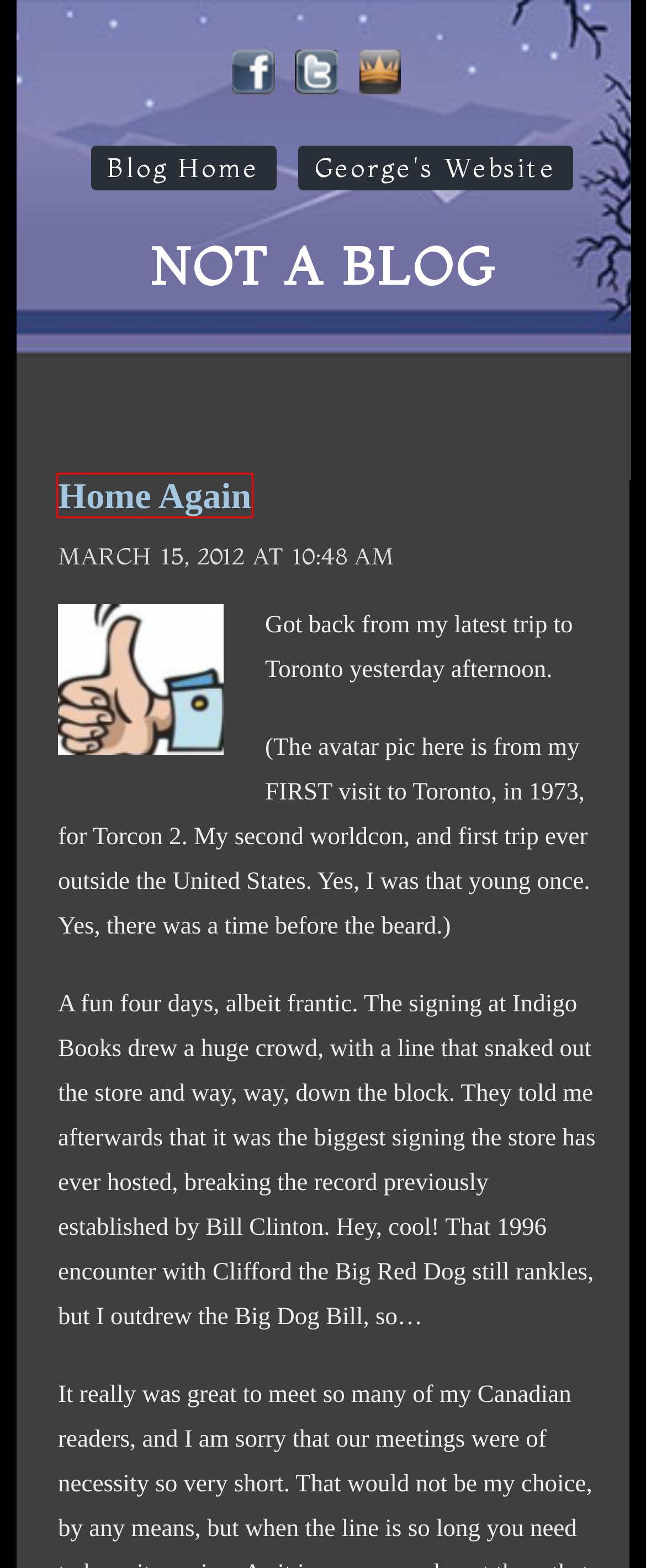You have a screenshot of a webpage with a red bounding box around an element. Select the webpage description that best matches the new webpage after clicking the element within the red bounding box. Here are the descriptions:
A. The Adaptation Tango | Not a Blog
B. jean cocteau cinema | Not a Blog
C. 10 | March | 2012 | Not a Blog
D. 02 | March | 2012 | Not a Blog
E. George R.R. Martin | Website of author George R.R. Martin
F. 20 | March | 2012 | Not a Blog
G. signed books | Not a Blog
H. Home Again | Not a Blog

H